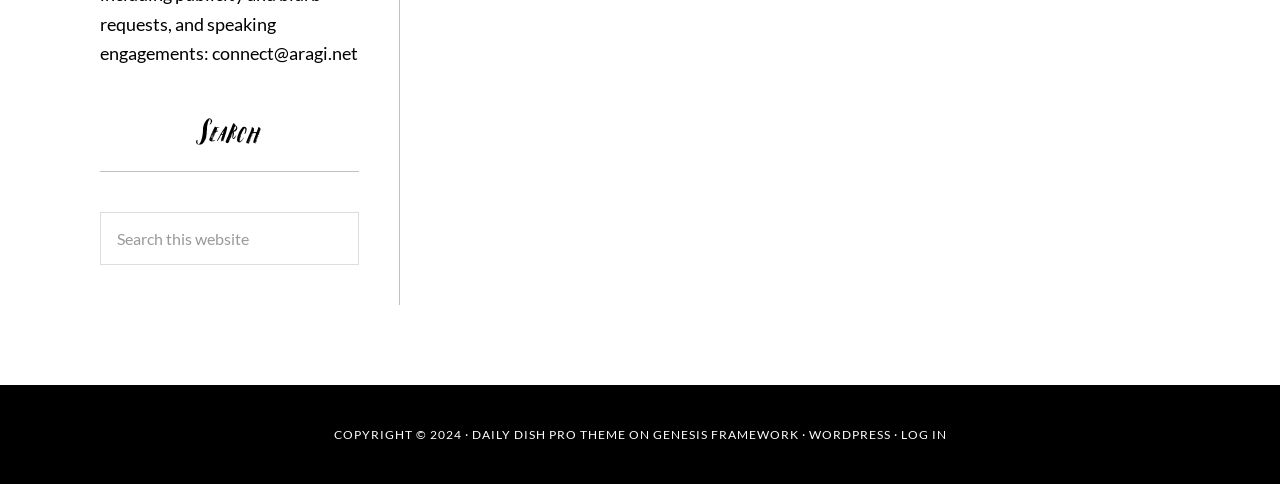What is the text on the search button?
Based on the screenshot, answer the question with a single word or phrase.

SEARCH